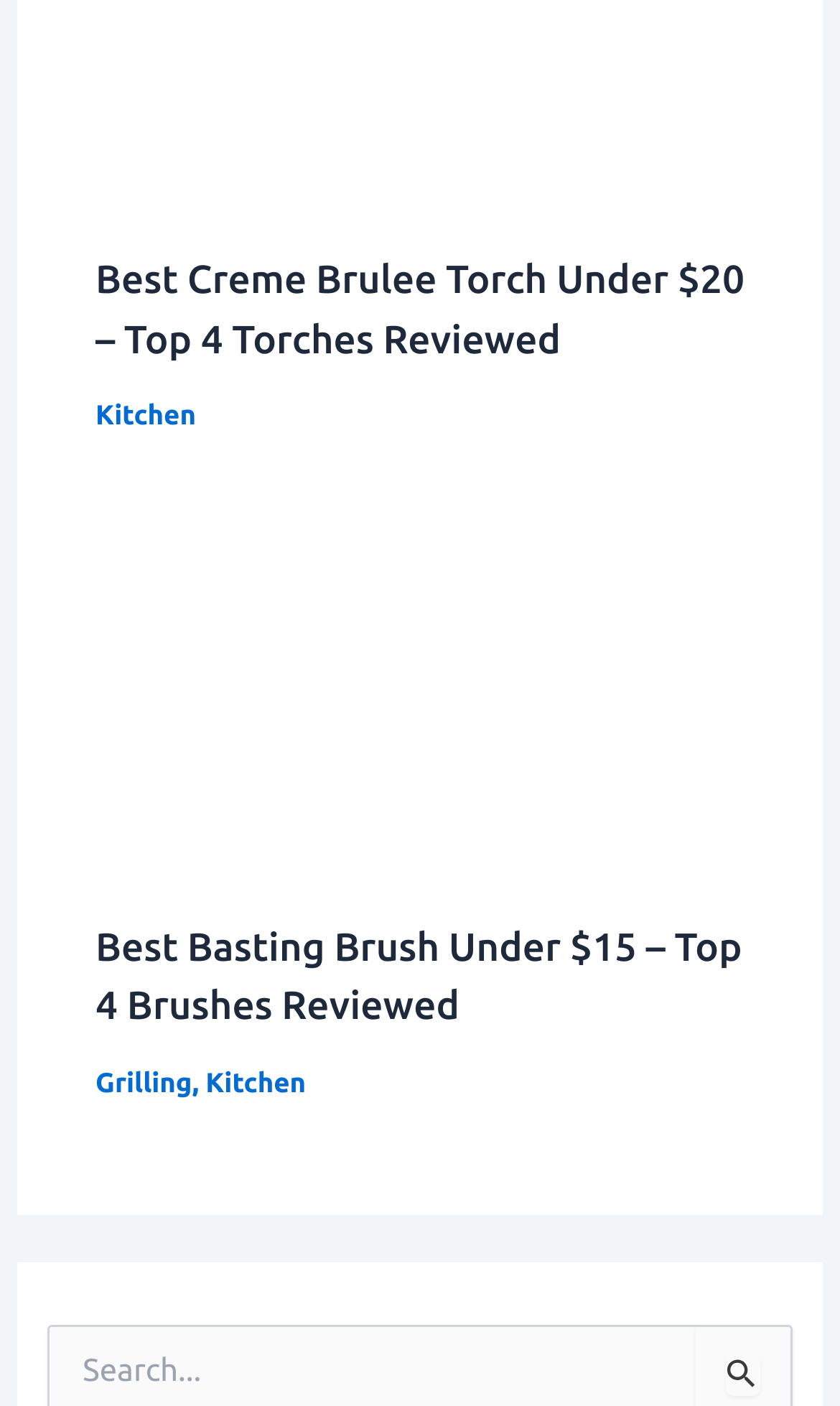Identify the bounding box coordinates of the area that should be clicked in order to complete the given instruction: "click the link to read the review of Best Creme Brulee Torch Under $20". The bounding box coordinates should be four float numbers between 0 and 1, i.e., [left, top, right, bottom].

[0.114, 0.012, 0.886, 0.038]